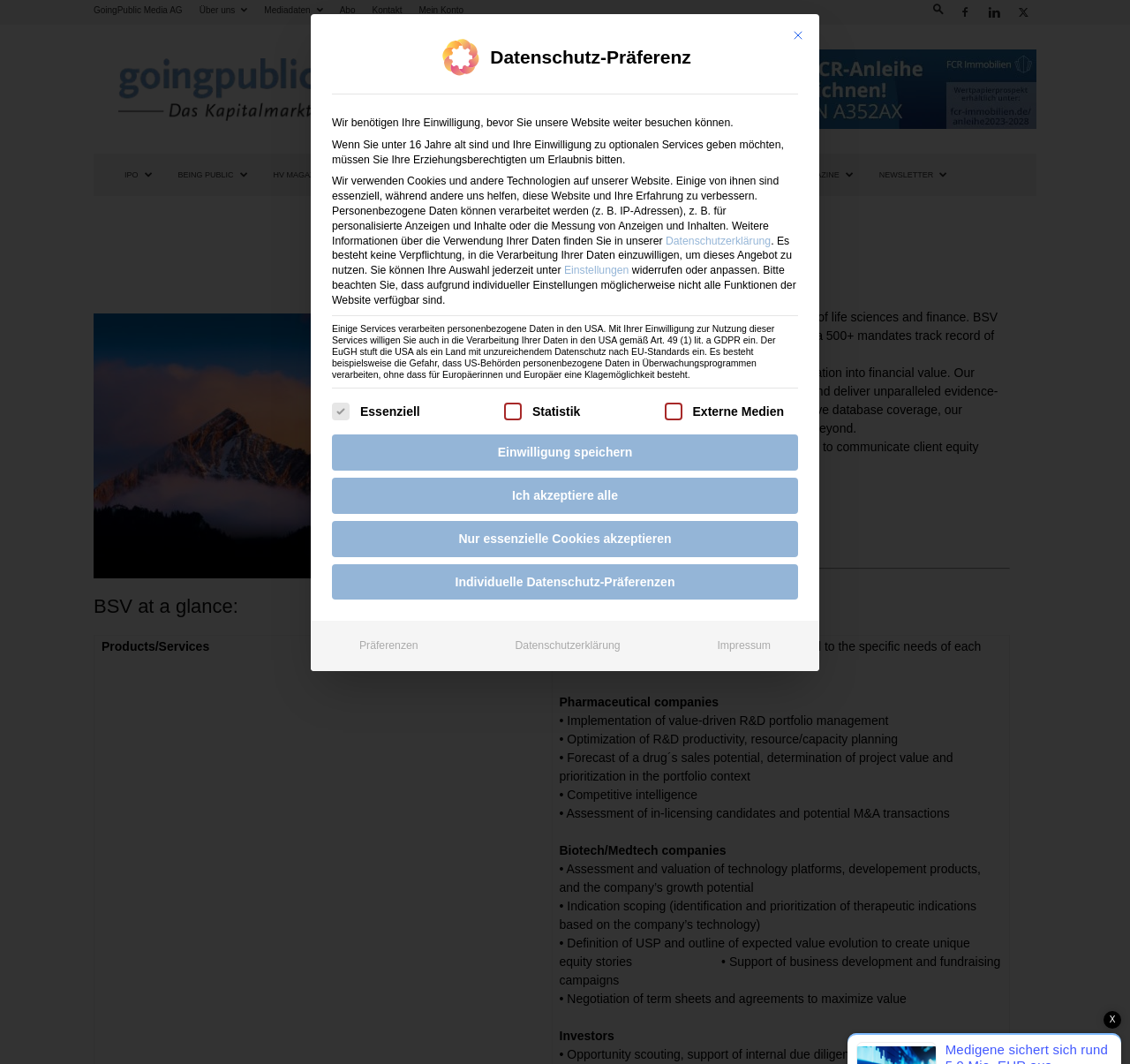Using the webpage screenshot, locate the HTML element that fits the following description and provide its bounding box: "Songs recalling rack snaphots".

None